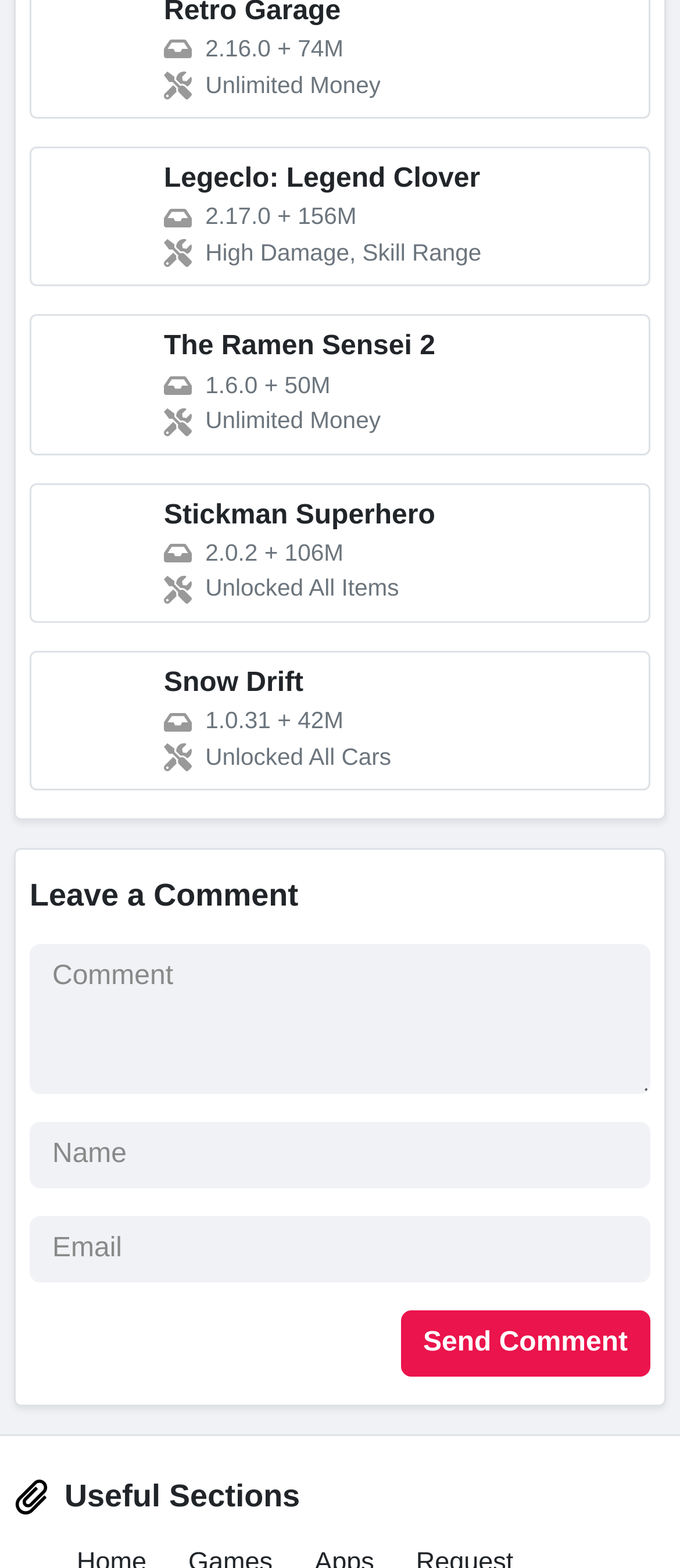Identify the bounding box coordinates of the specific part of the webpage to click to complete this instruction: "Click on the link to download The Ramen Sensei 2 1.6.0".

[0.044, 0.201, 0.956, 0.29]